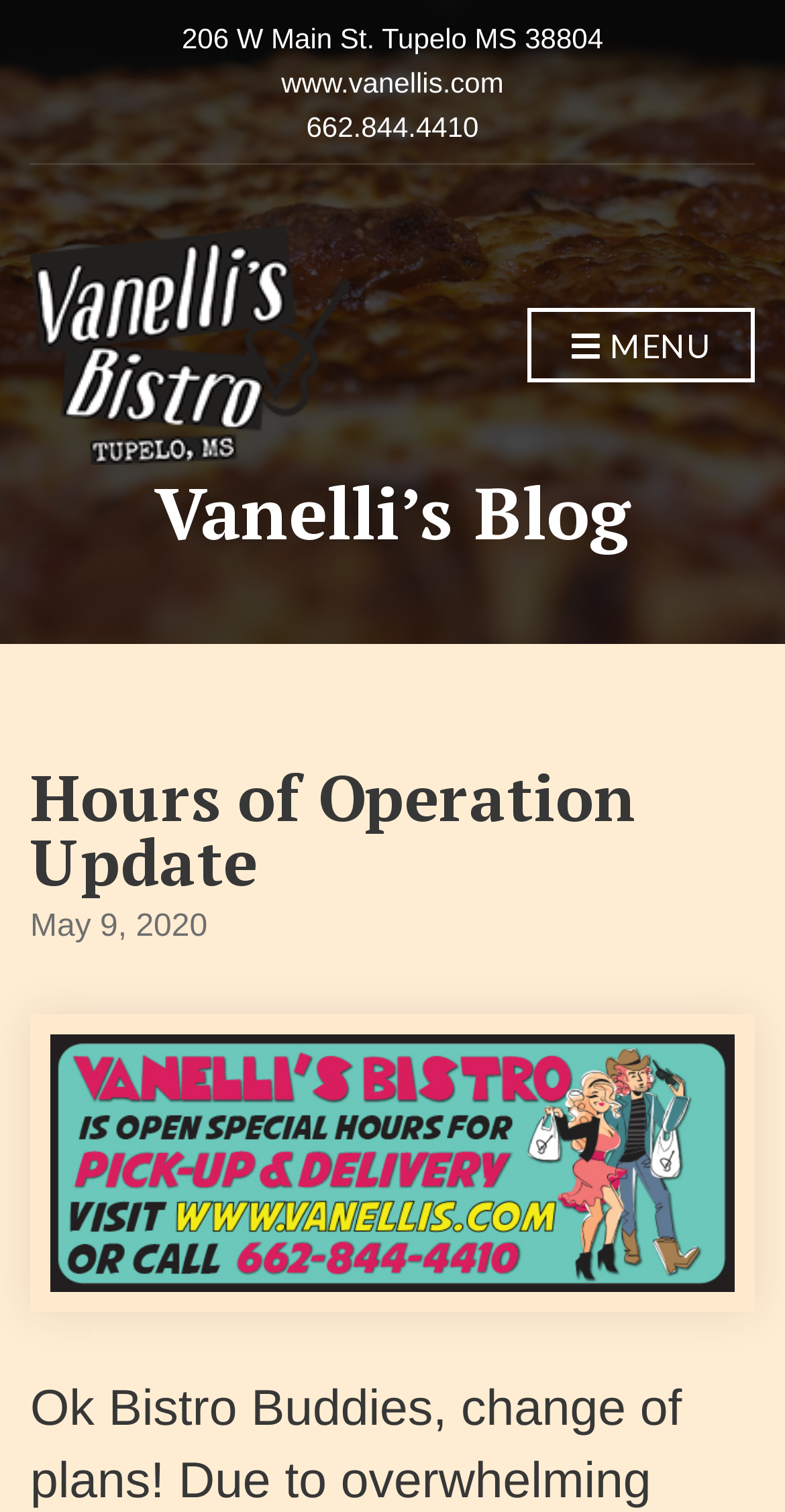Please find the bounding box coordinates (top-left x, top-left y, bottom-right x, bottom-right y) in the screenshot for the UI element described as follows: Healthcare abroad paid by HSE

None